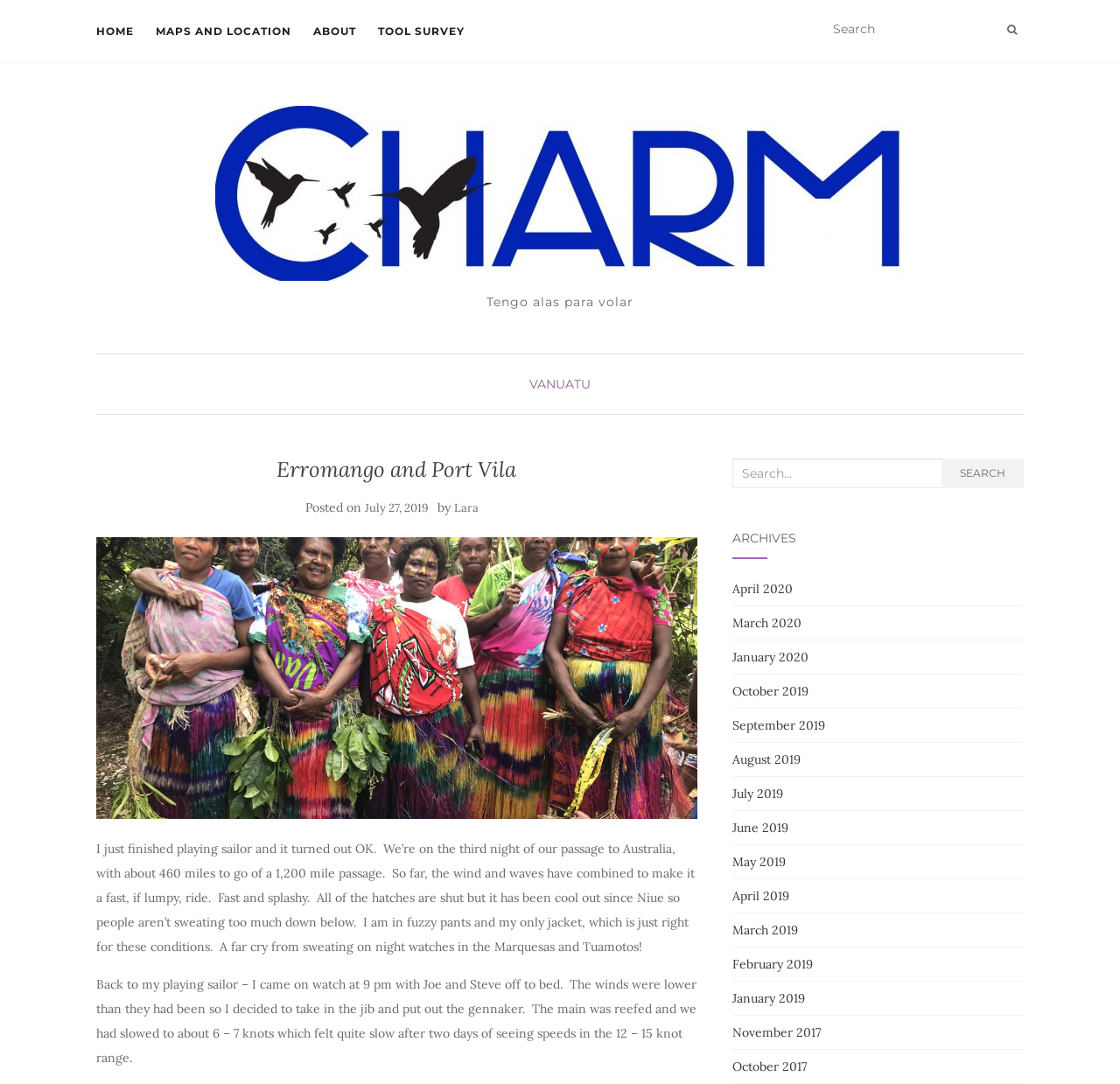Using the element description provided, determine the bounding box coordinates in the format (top-left x, top-left y, bottom-right x, bottom-right y). Ensure that all values are floating point numbers between 0 and 1. Element description: Lara

[0.406, 0.461, 0.428, 0.475]